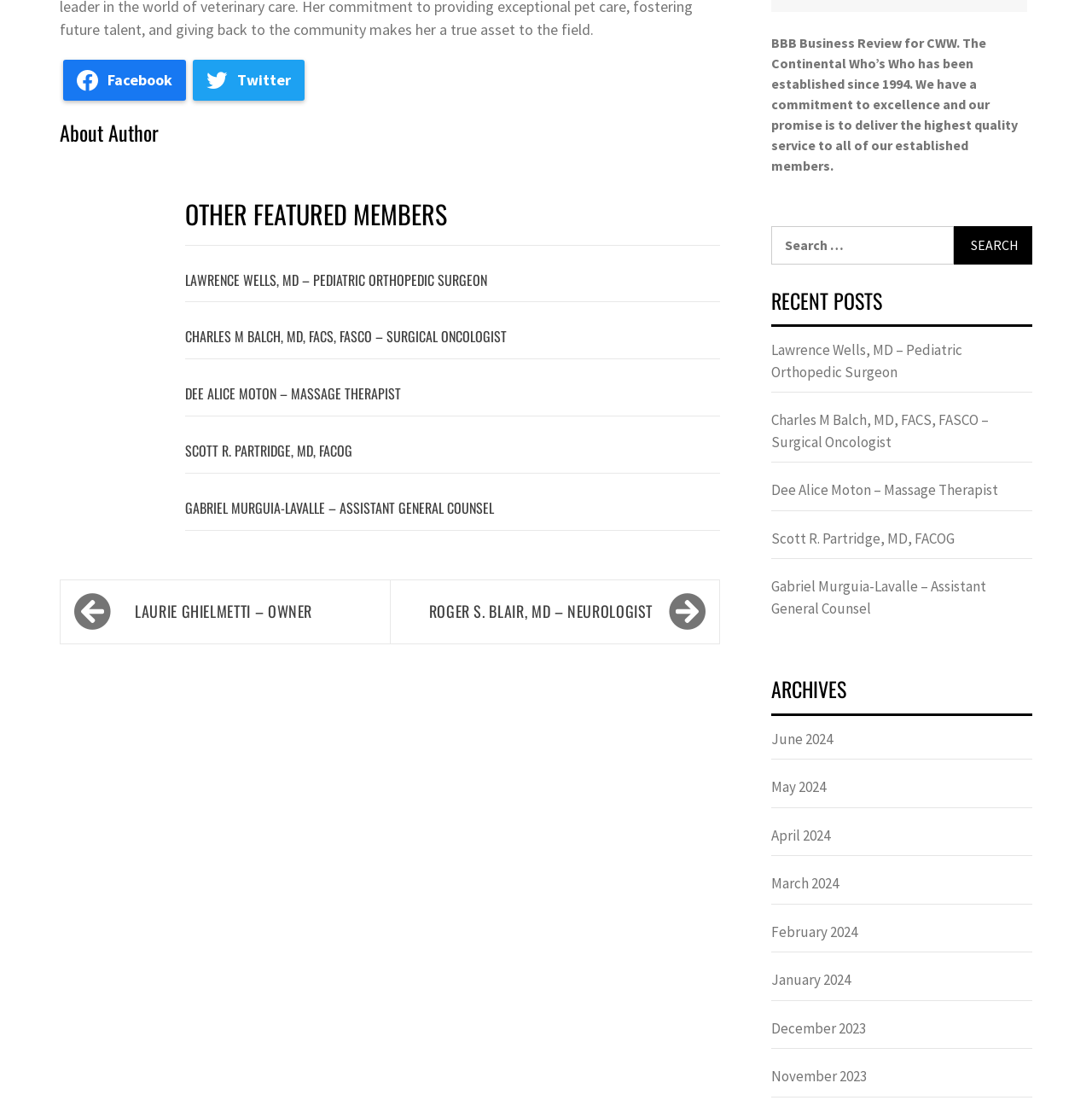Extract the bounding box coordinates for the UI element described as: "parent_node: Search for: value="Search"".

[0.874, 0.203, 0.945, 0.238]